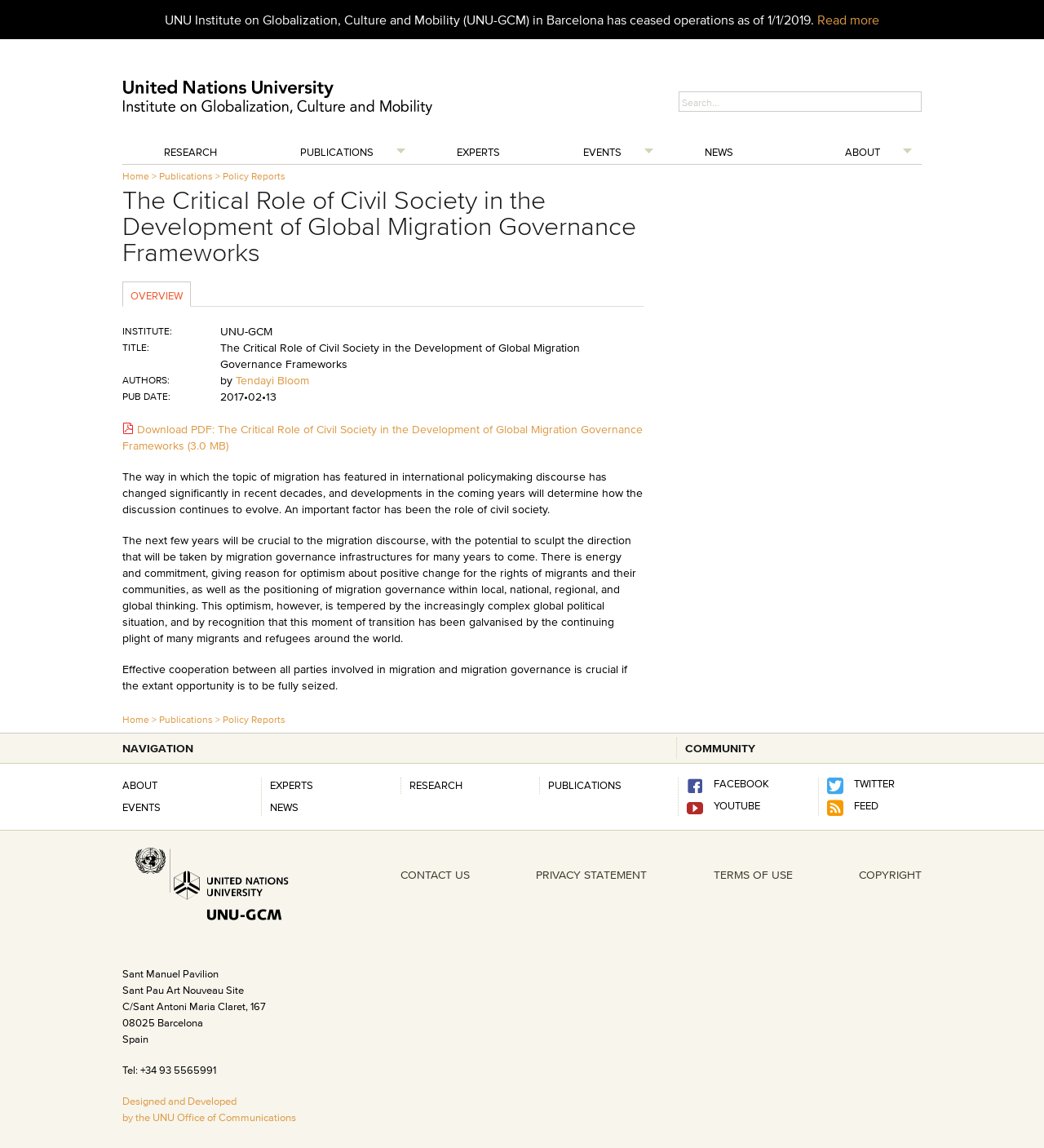Please identify the bounding box coordinates of the element that needs to be clicked to execute the following command: "Contact us". Provide the bounding box using four float numbers between 0 and 1, formatted as [left, top, right, bottom].

[0.384, 0.756, 0.45, 0.768]